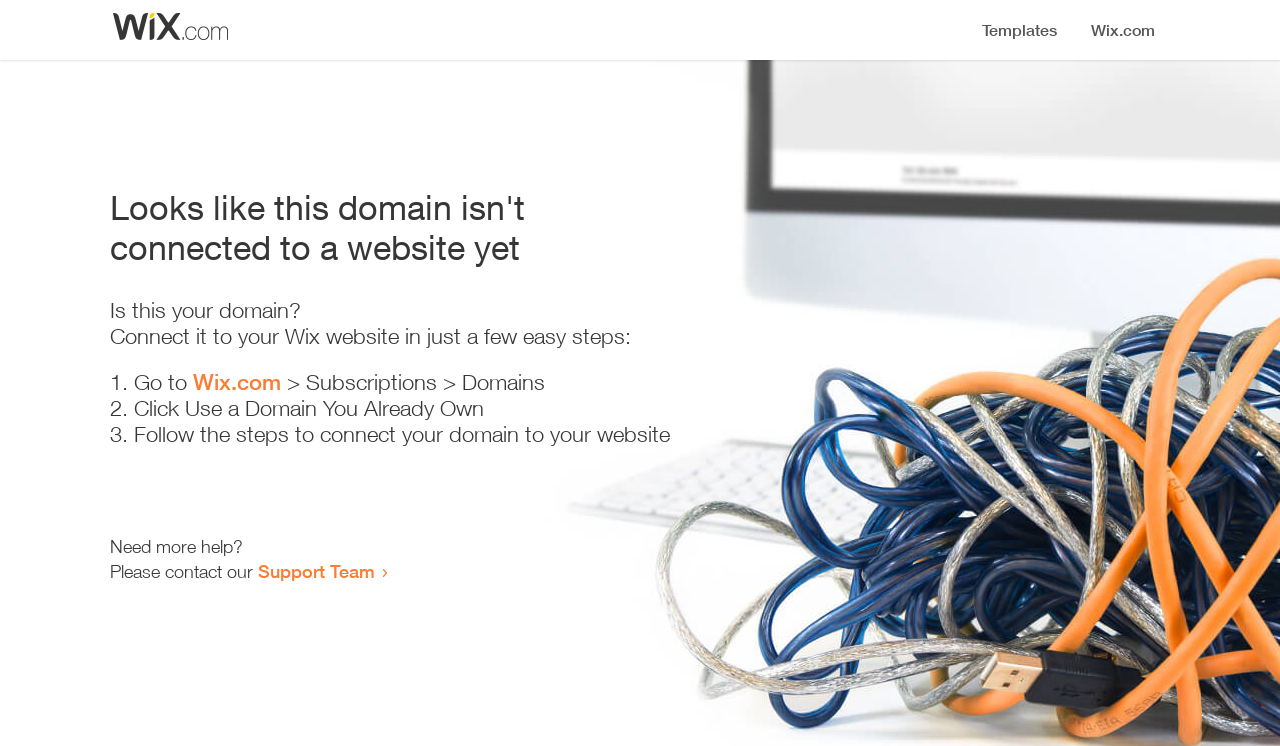Analyze the image and provide a detailed answer to the question: What is the first step to connect the domain?

According to the list of steps provided on the webpage, the first step to connect the domain is to 'Go to Wix.com > Subscriptions > Domains'.